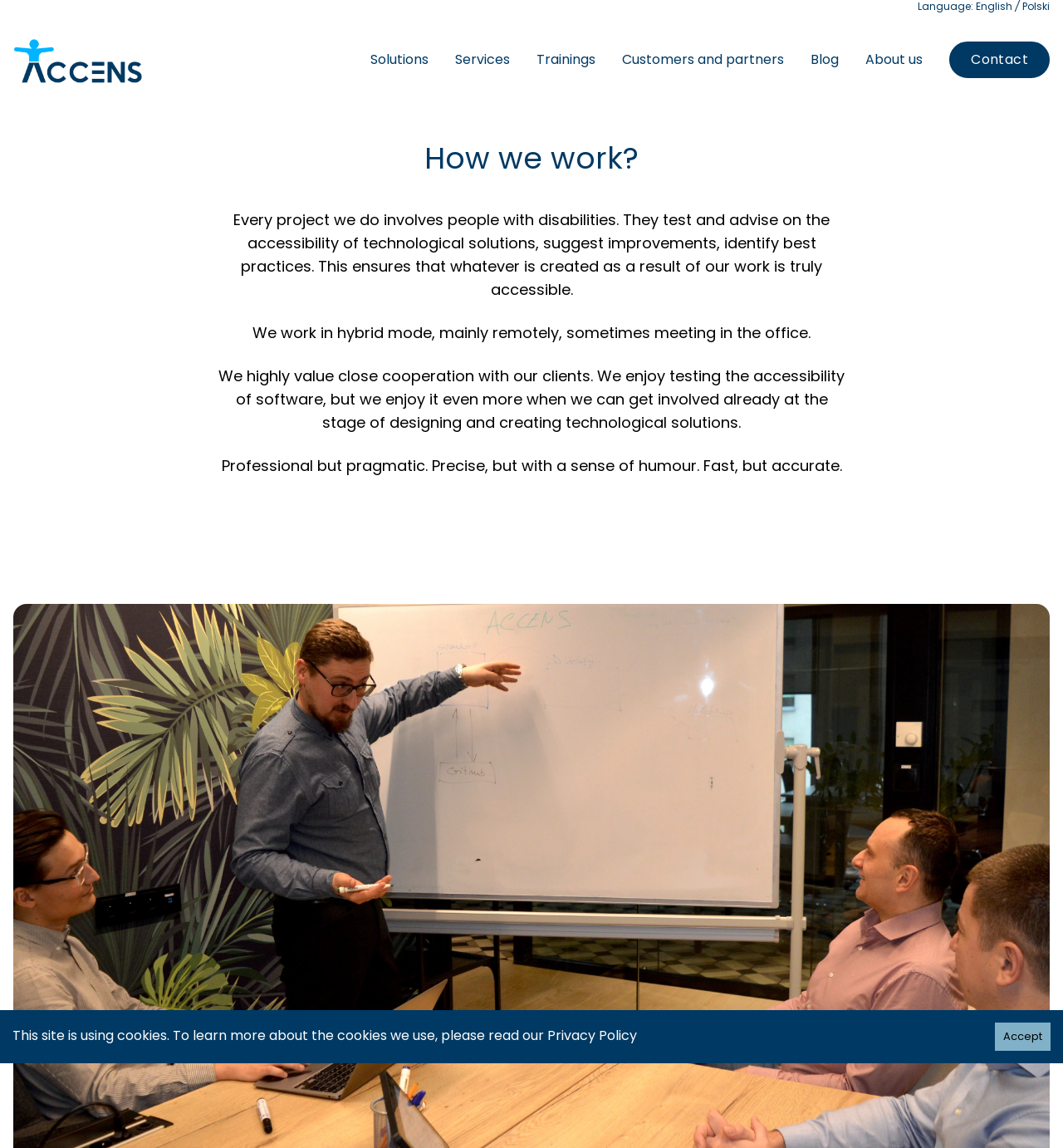Determine and generate the text content of the webpage's headline.

How we work?